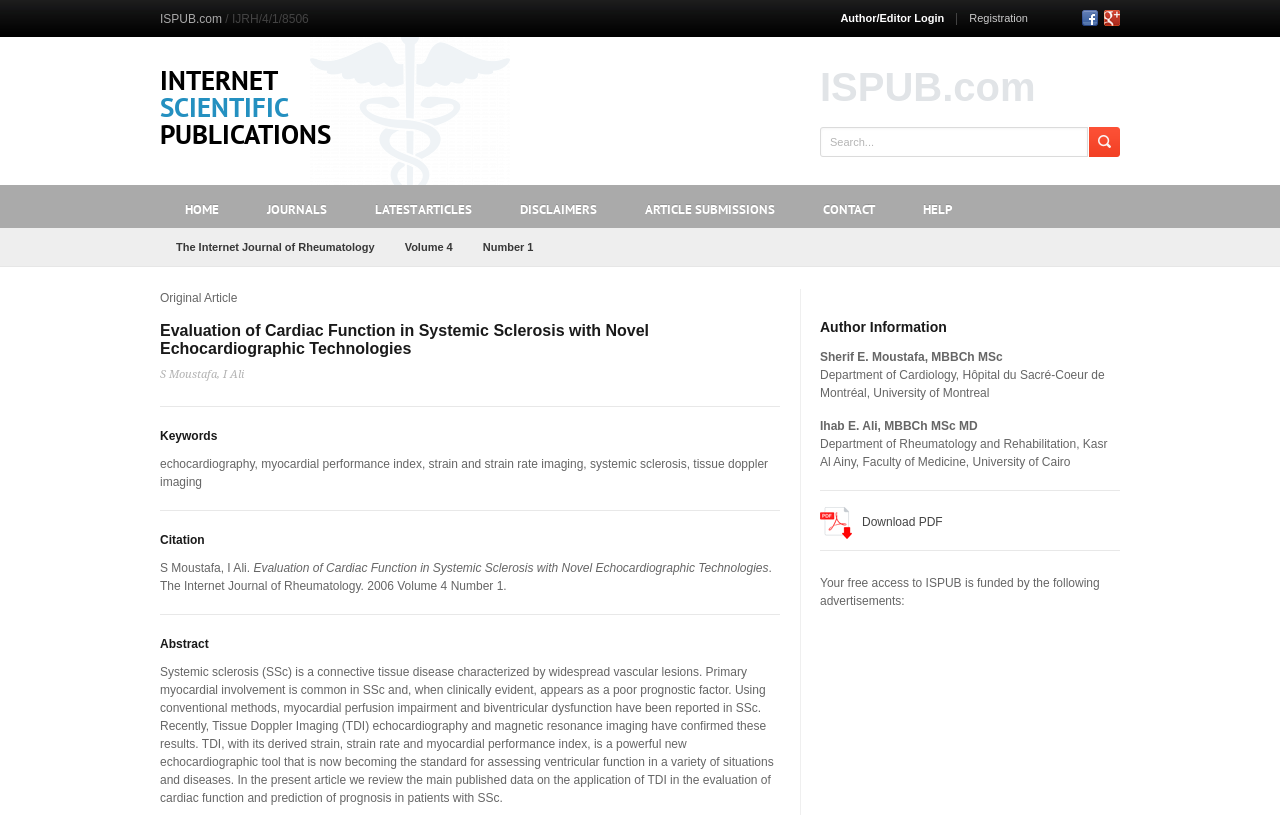Find the bounding box coordinates of the UI element according to this description: "Contact".

[0.625, 0.227, 0.702, 0.28]